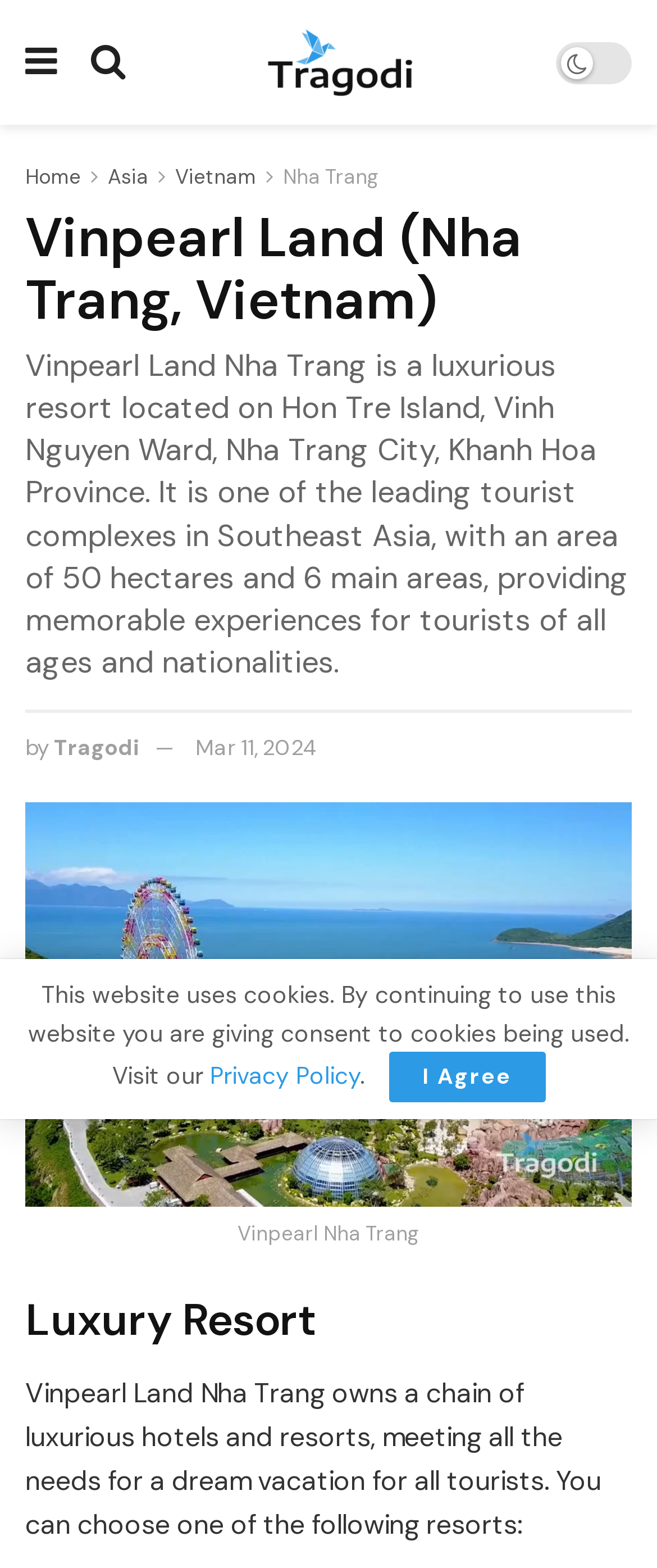What type of resort is Vinpearl Land?
Respond to the question with a well-detailed and thorough answer.

I determined the type of resort by reading the heading 'Luxury Resort' which appears on the webpage, indicating that Vinpearl Land is a luxury resort.